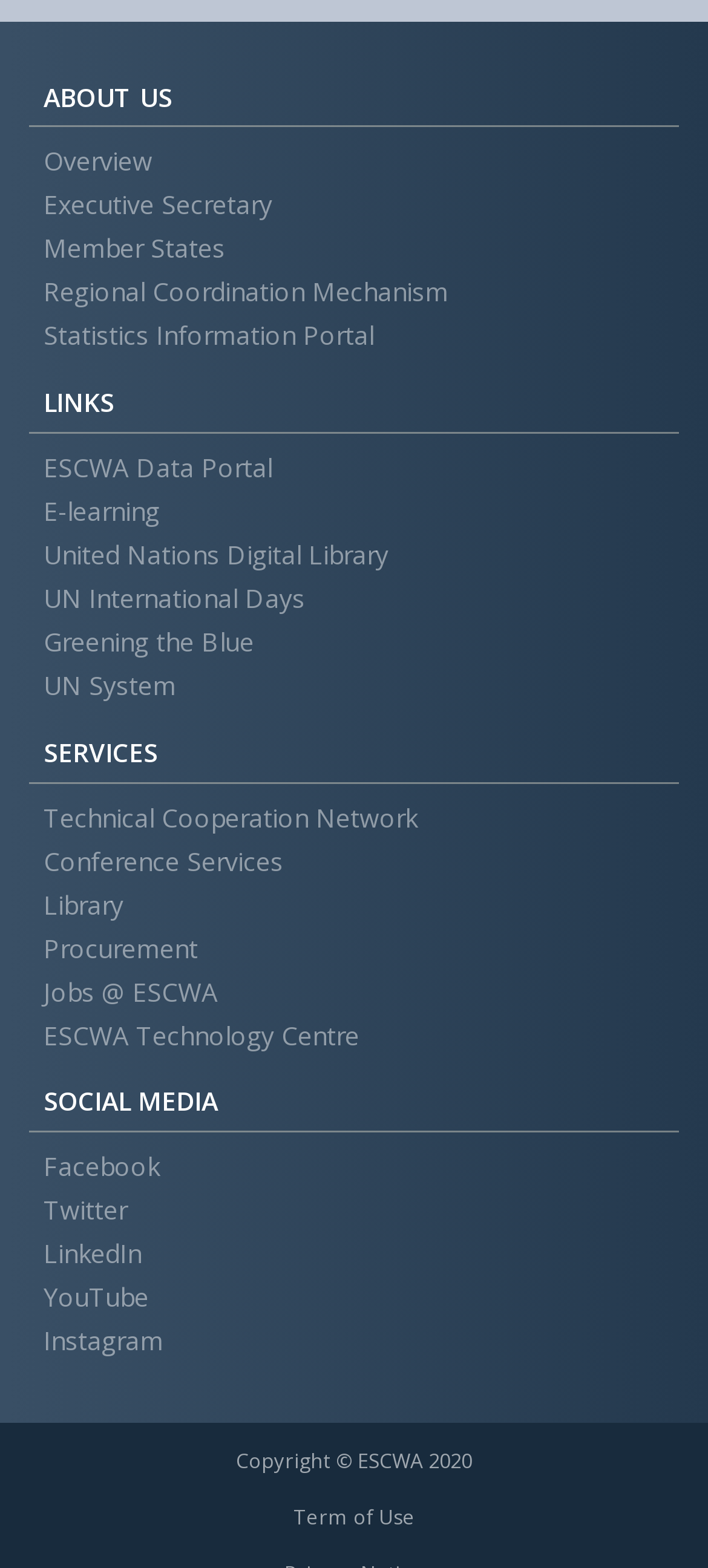Please answer the following query using a single word or phrase: 
What is the last link under the 'SERVICES' section?

ESCWA Technology Centre